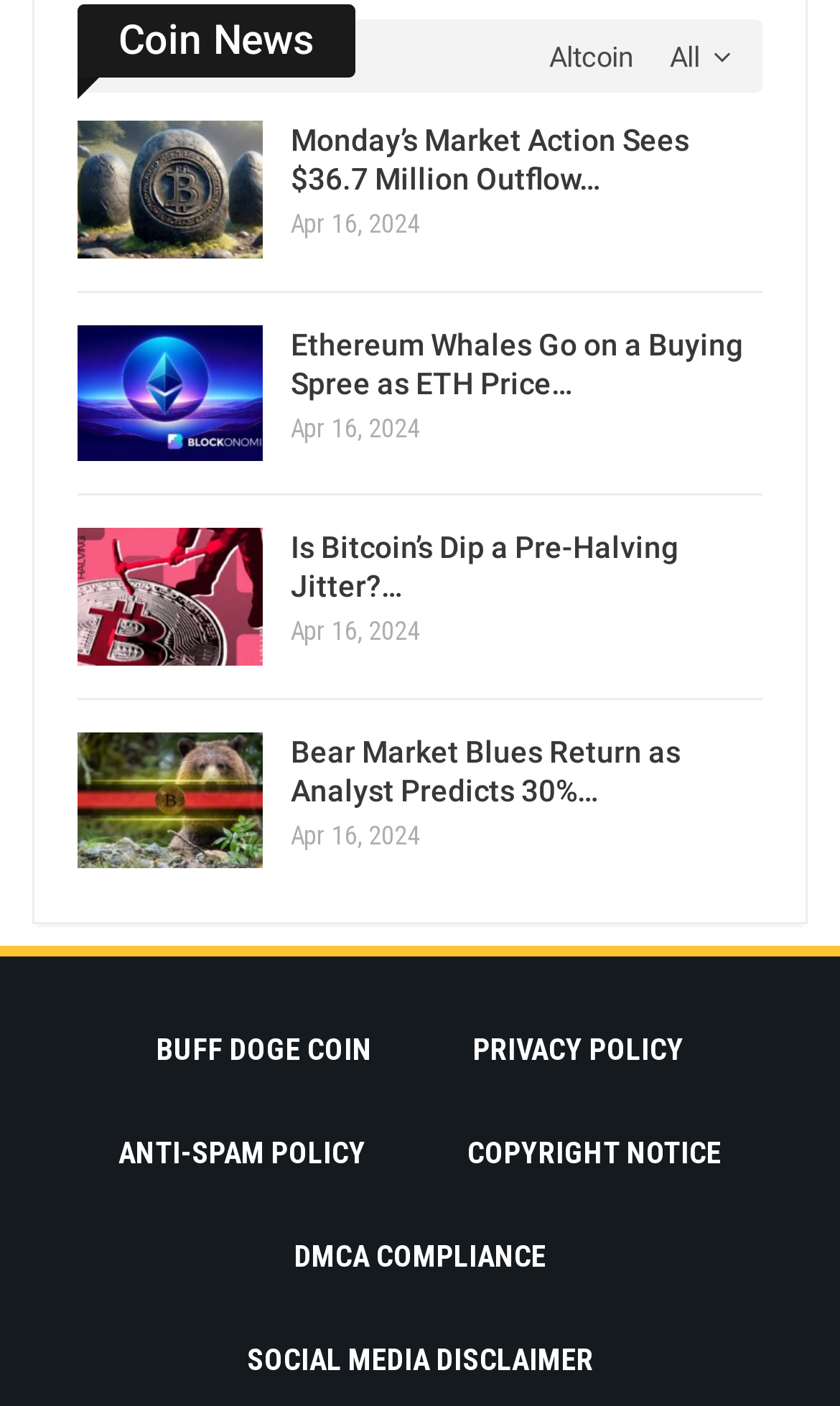What is the category of the 'Altcoin' link?
Use the image to give a comprehensive and detailed response to the question.

I examined the link 'Altcoin' and found that it is a subcategory of 'Coin News', which is indicated by the expanded link 'Coin News' above it.